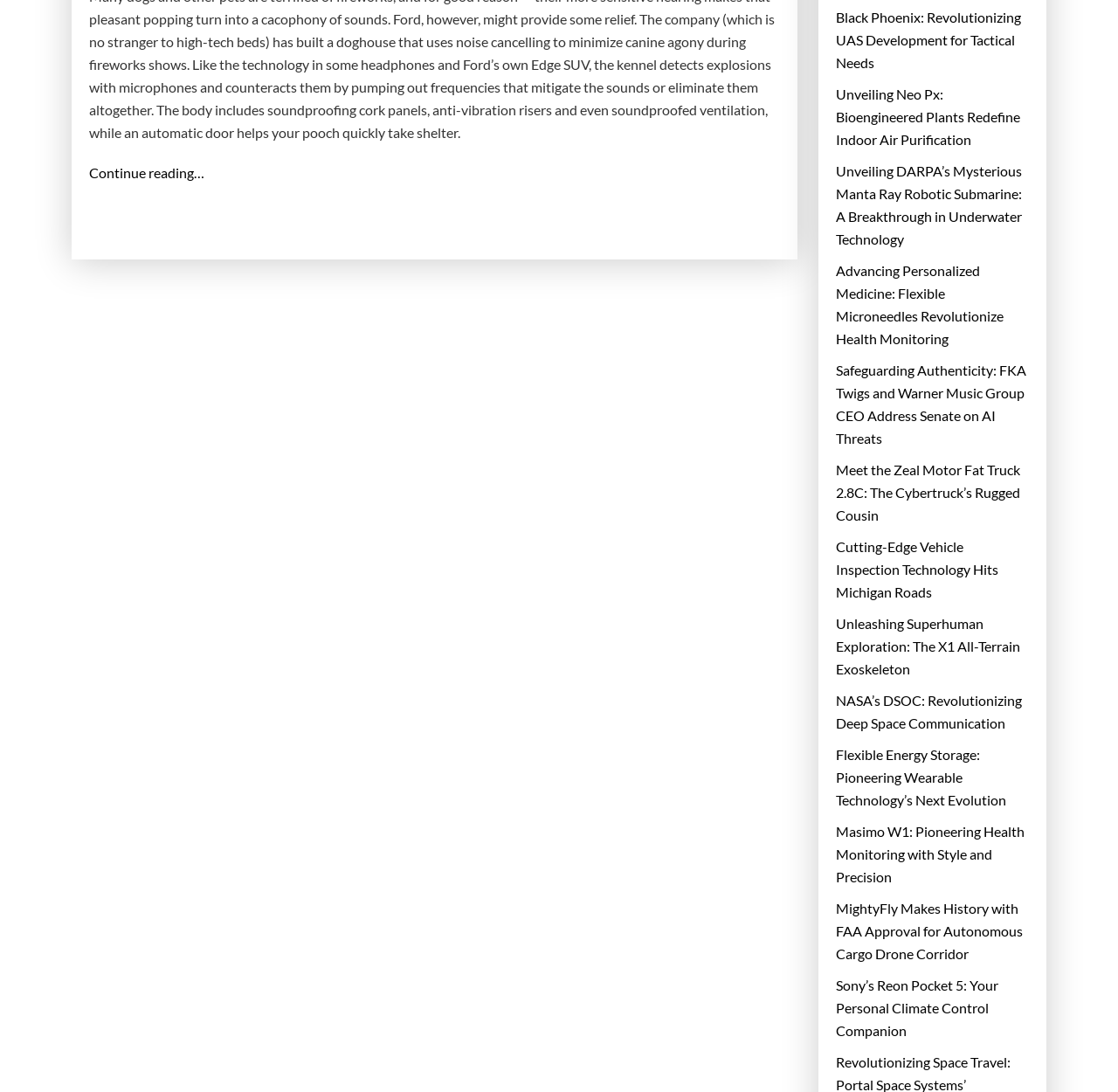Locate the bounding box coordinates of the clickable area to execute the instruction: "Check out Sony's Reon Pocket 5". Provide the coordinates as four float numbers between 0 and 1, represented as [left, top, right, bottom].

[0.748, 0.892, 0.92, 0.954]